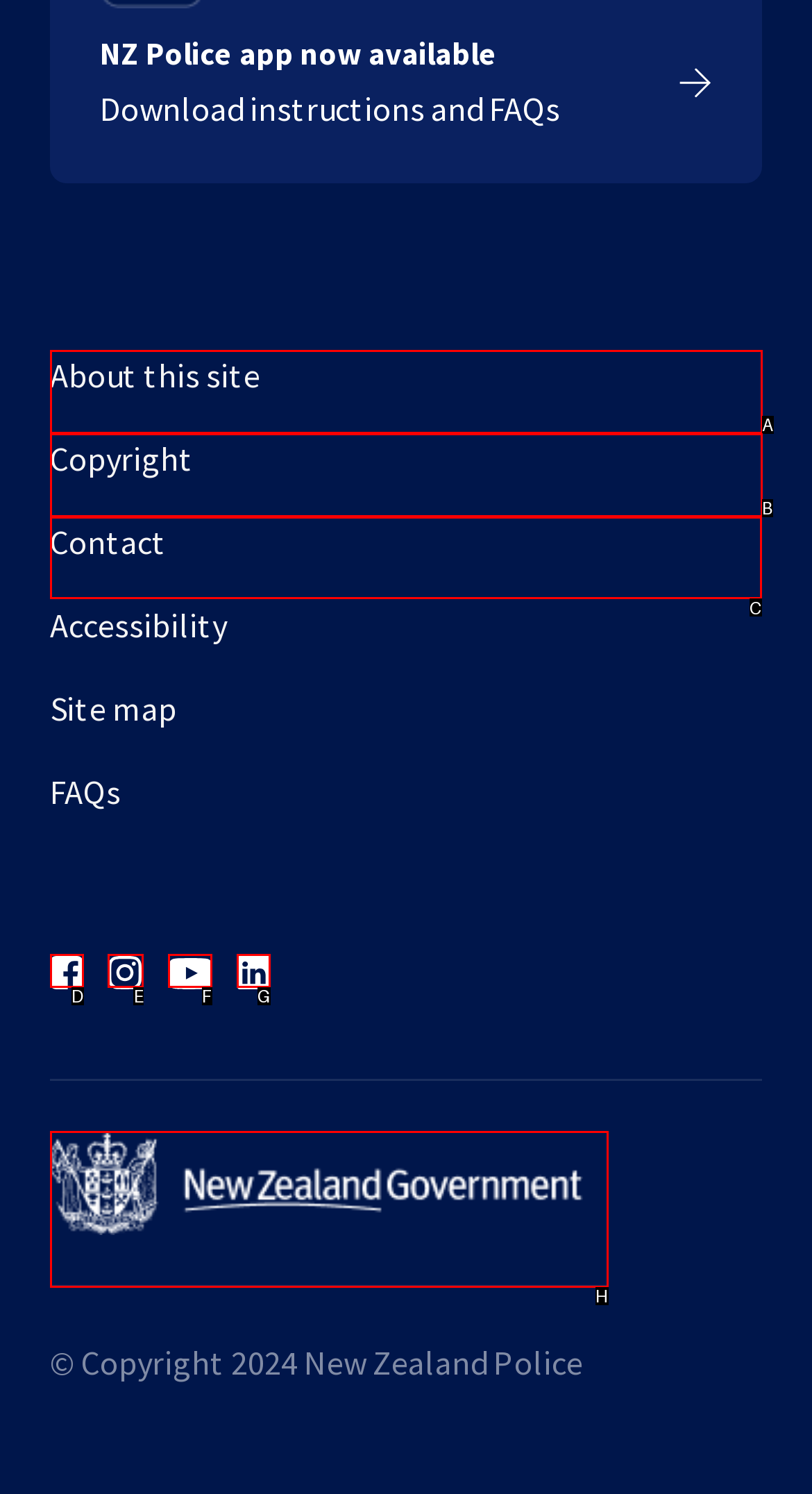Point out which UI element to click to complete this task: Switch language
Answer with the letter corresponding to the right option from the available choices.

None